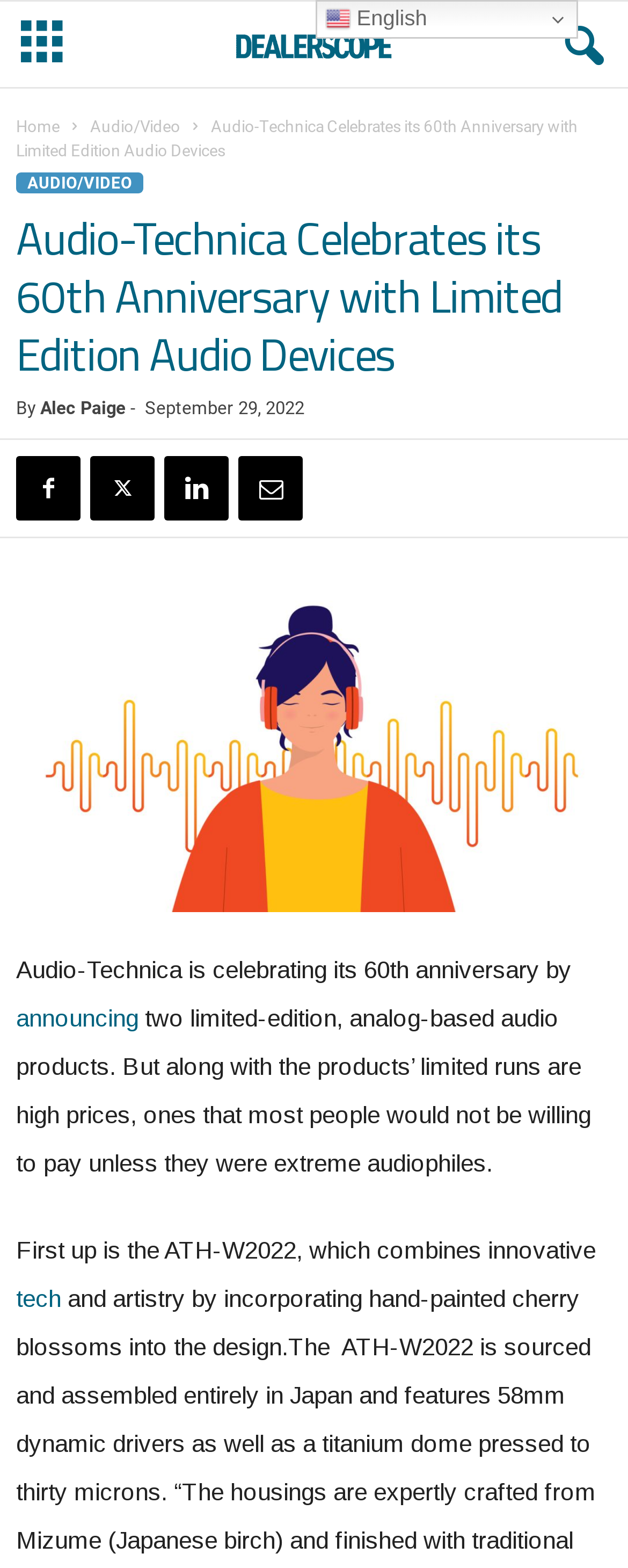Extract the main title from the webpage.

Audio-Technica Celebrates its 60th Anniversary with Limited Edition Audio Devices